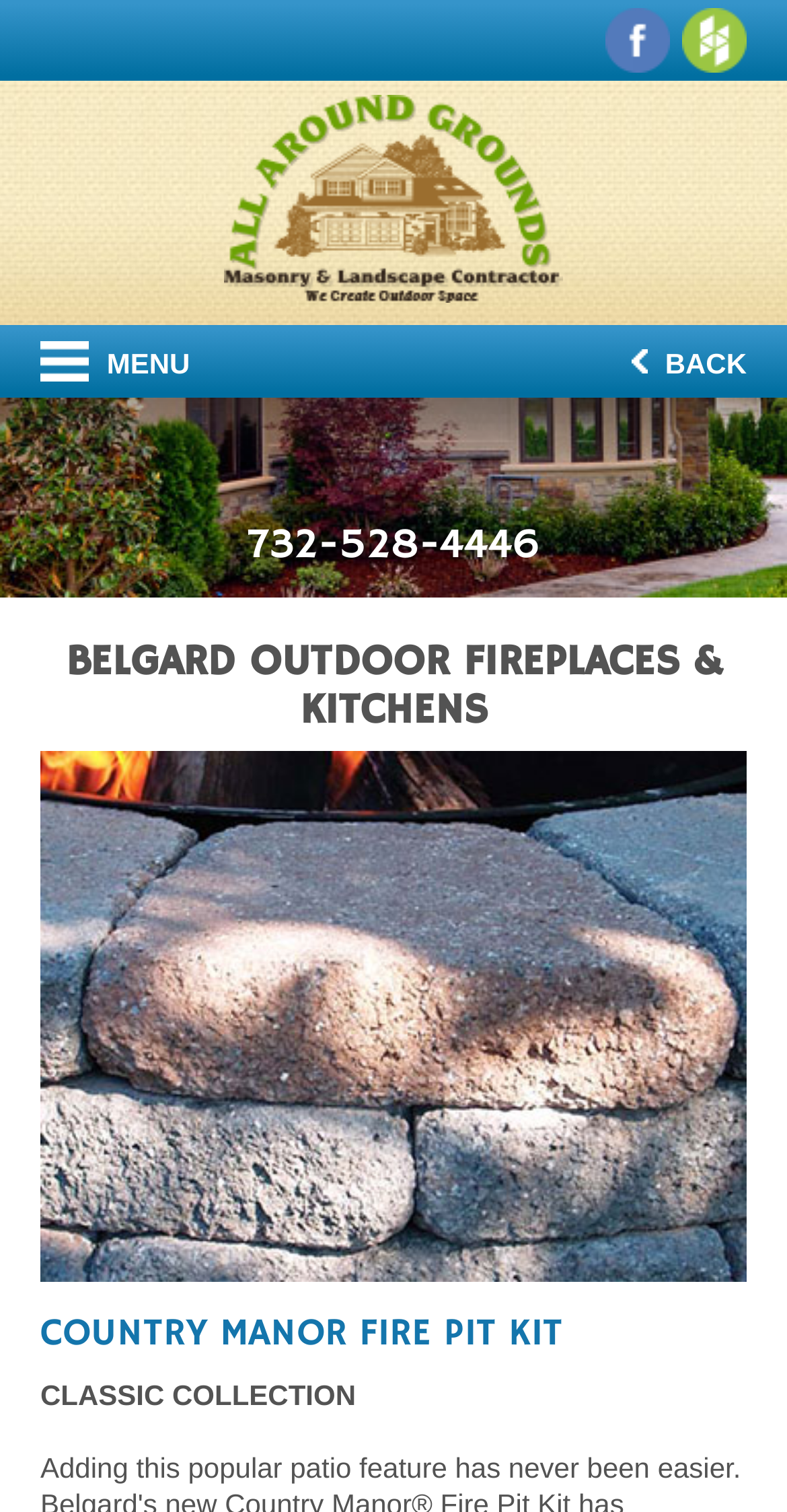Respond to the question below with a single word or phrase: What is the phone number?

732-528-4446